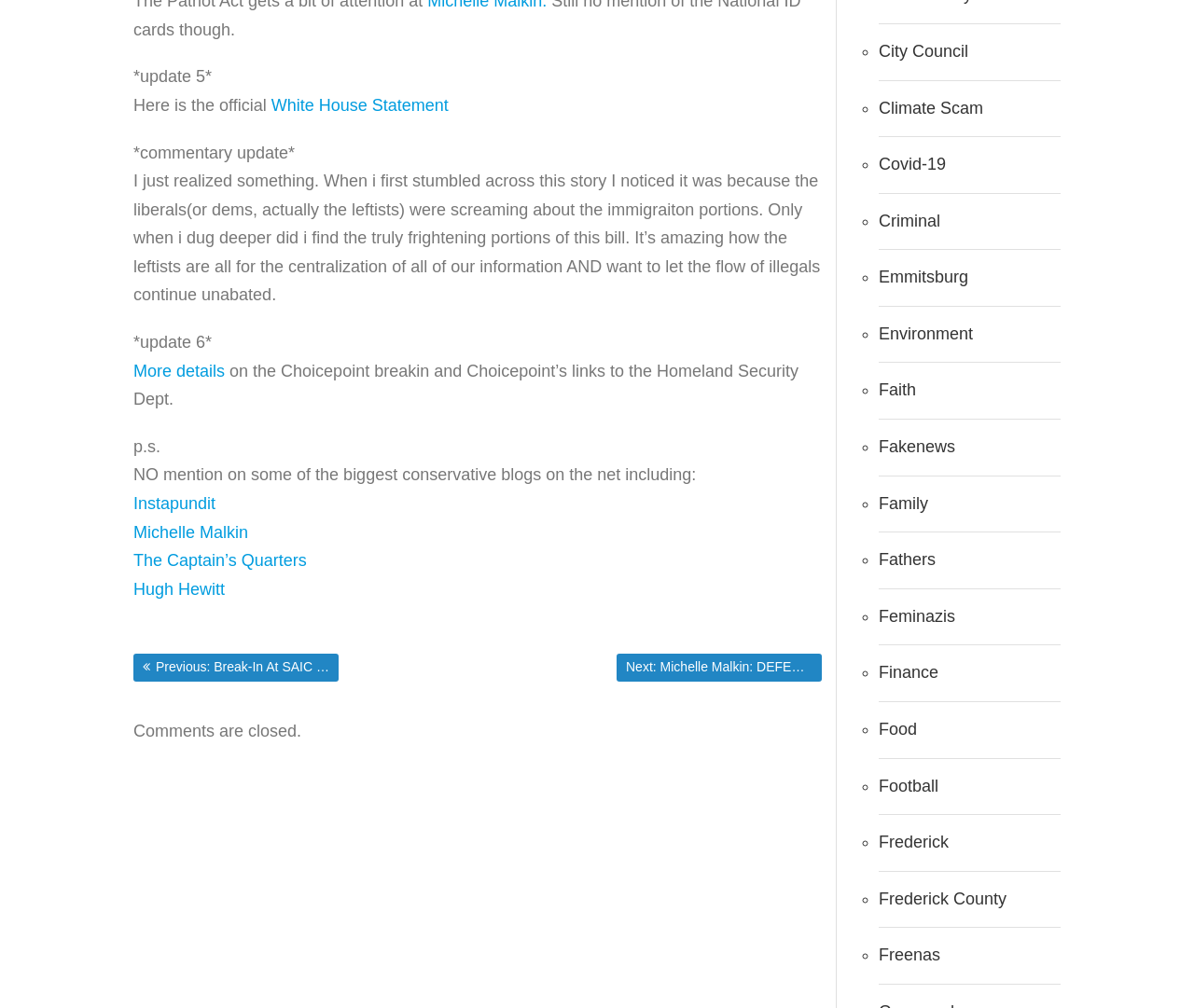Determine the bounding box coordinates of the clickable area required to perform the following instruction: "Click on the 'Previous post' link". The coordinates should be represented as four float numbers between 0 and 1: [left, top, right, bottom].

[0.112, 0.648, 0.284, 0.676]